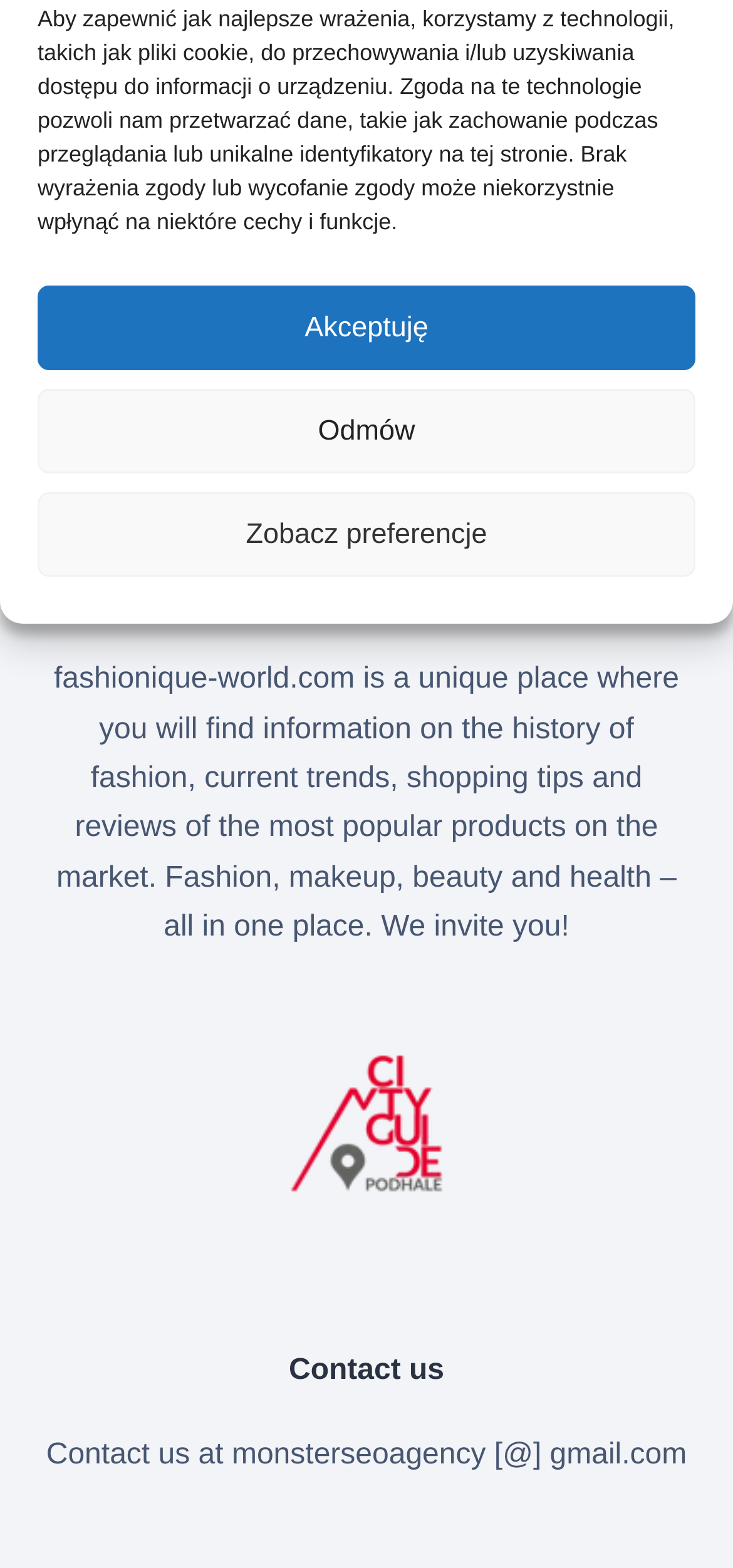Provide the bounding box coordinates of the UI element this sentence describes: "Akceptuję".

[0.051, 0.182, 0.949, 0.236]